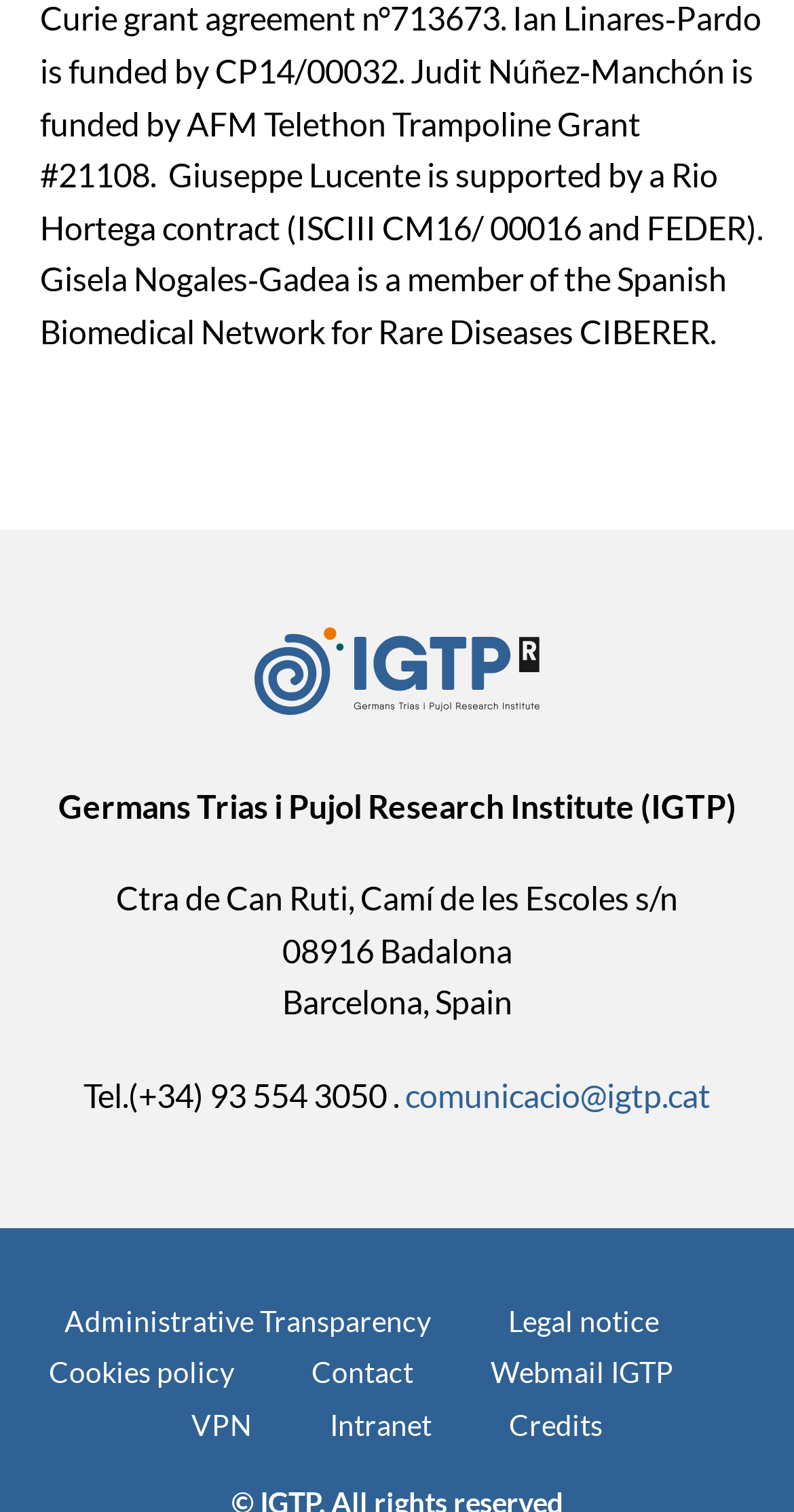Identify the bounding box coordinates of the area that should be clicked in order to complete the given instruction: "Learn about the company history". The bounding box coordinates should be four float numbers between 0 and 1, i.e., [left, top, right, bottom].

None